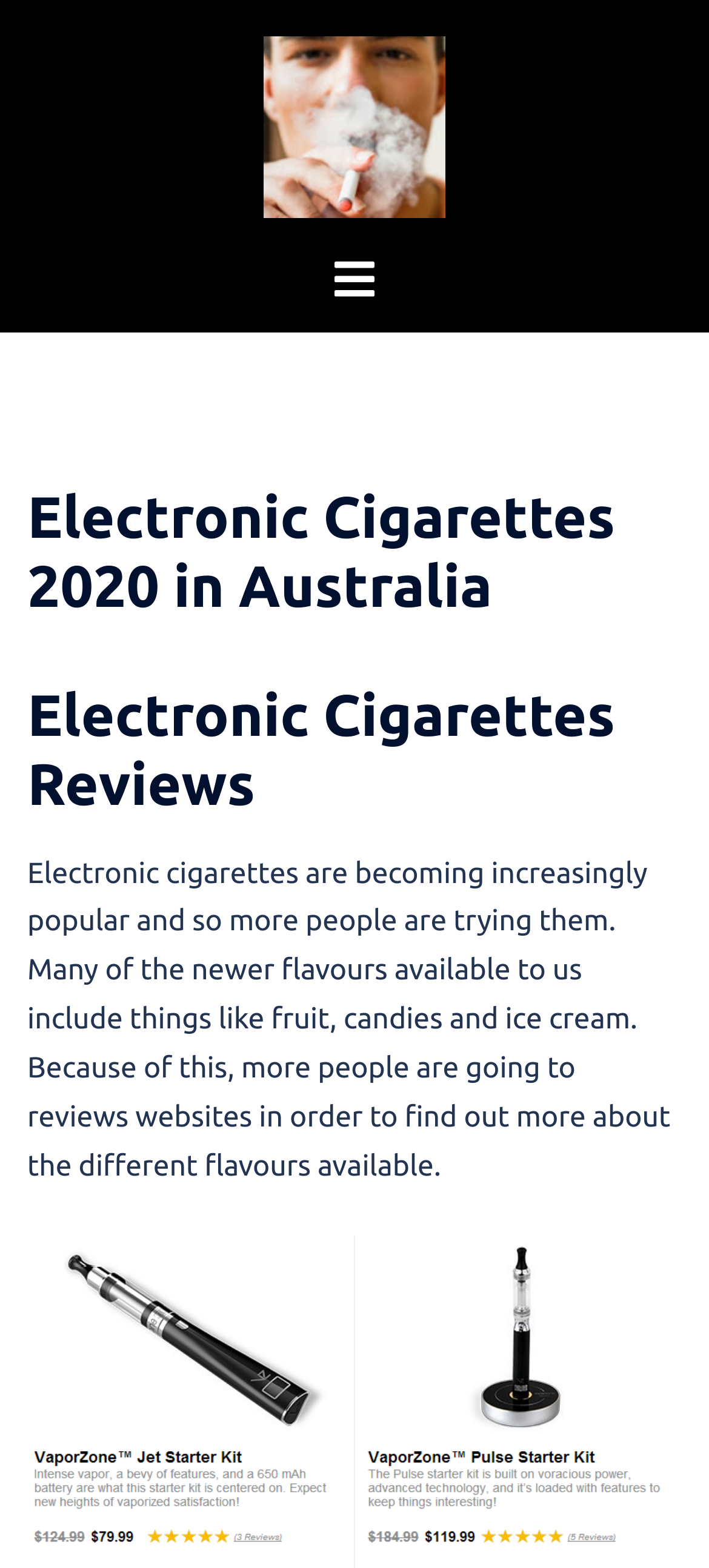Identify the main heading from the webpage and provide its text content.

Electronic Cigarettes 2020 in Australia